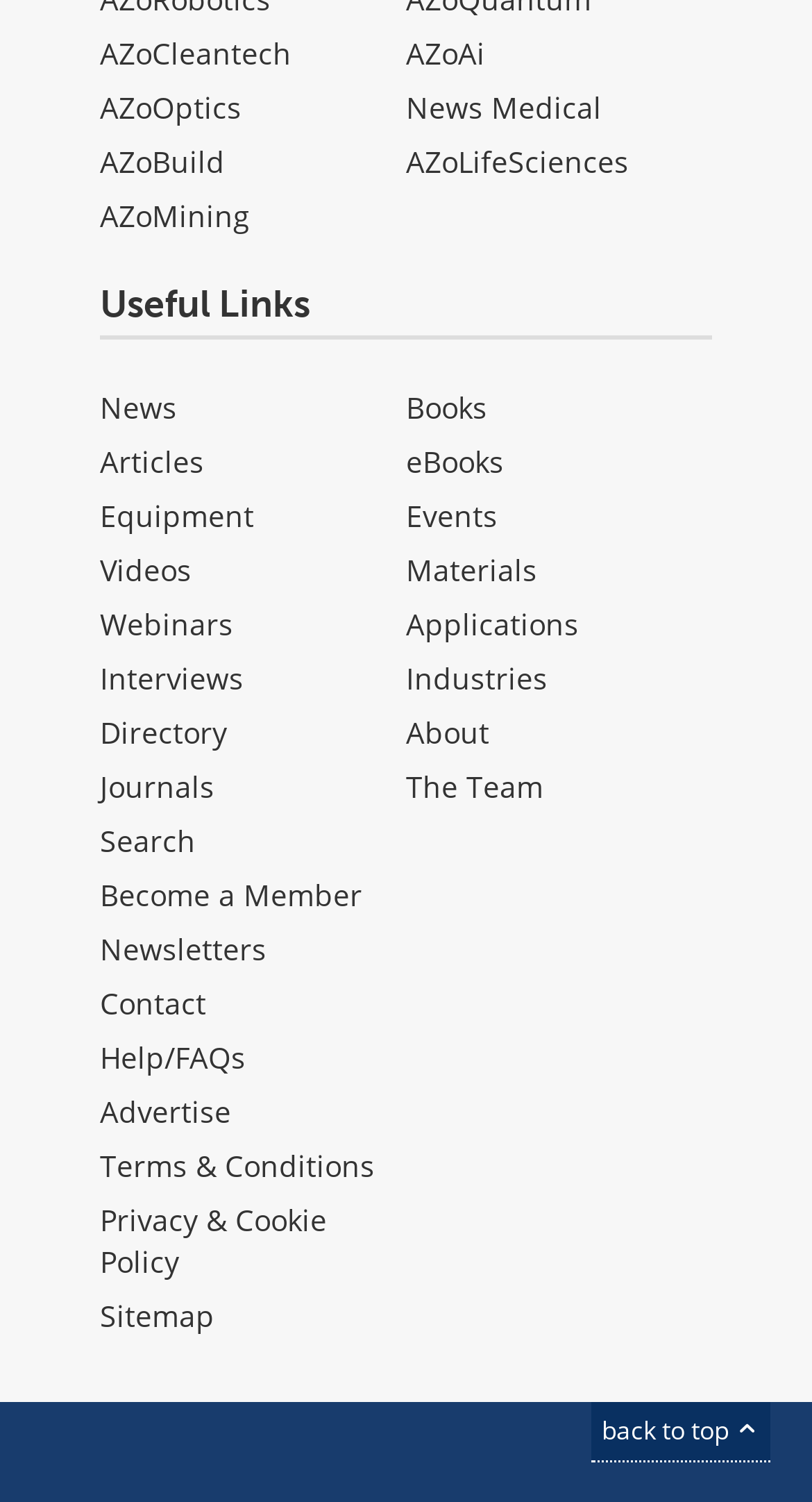What is the last link on the webpage?
Based on the image, give a concise answer in the form of a single word or short phrase.

Sitemap